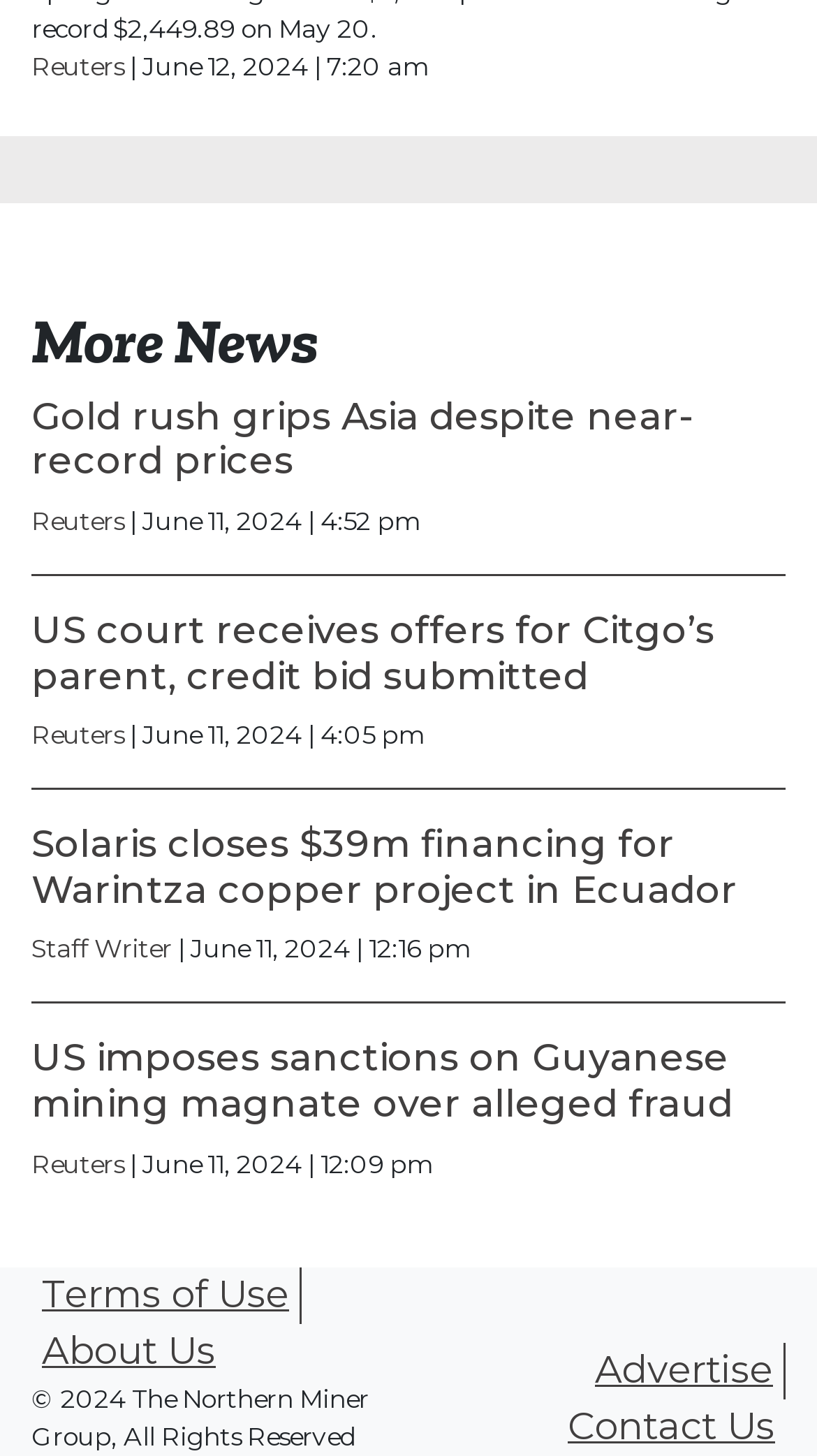What is the source of the news articles?
Carefully analyze the image and provide a thorough answer to the question.

I found the source by looking at the links and text on the webpage. The links 'Reuters' appear multiple times, indicating that Reuters is the source of the news articles.